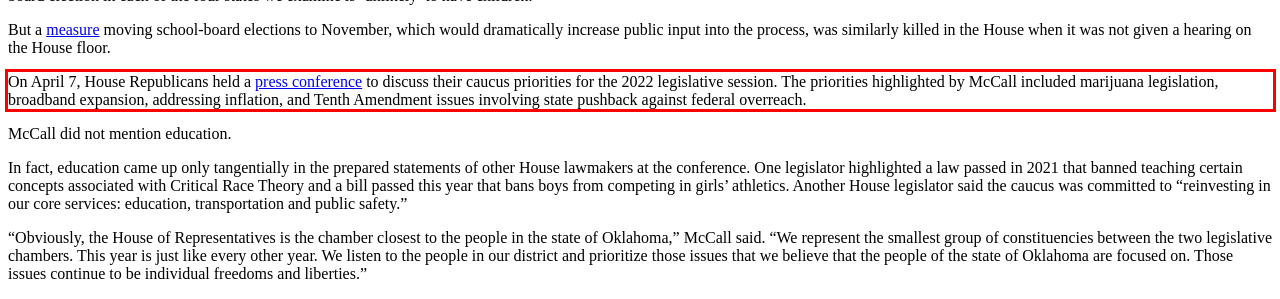Identify the text within the red bounding box on the webpage screenshot and generate the extracted text content.

On April 7, House Republicans held a press conference to discuss their caucus priorities for the 2022 legislative session. The priorities highlighted by McCall included marijuana legislation, broadband expansion, addressing inflation, and Tenth Amendment issues involving state pushback against federal overreach.